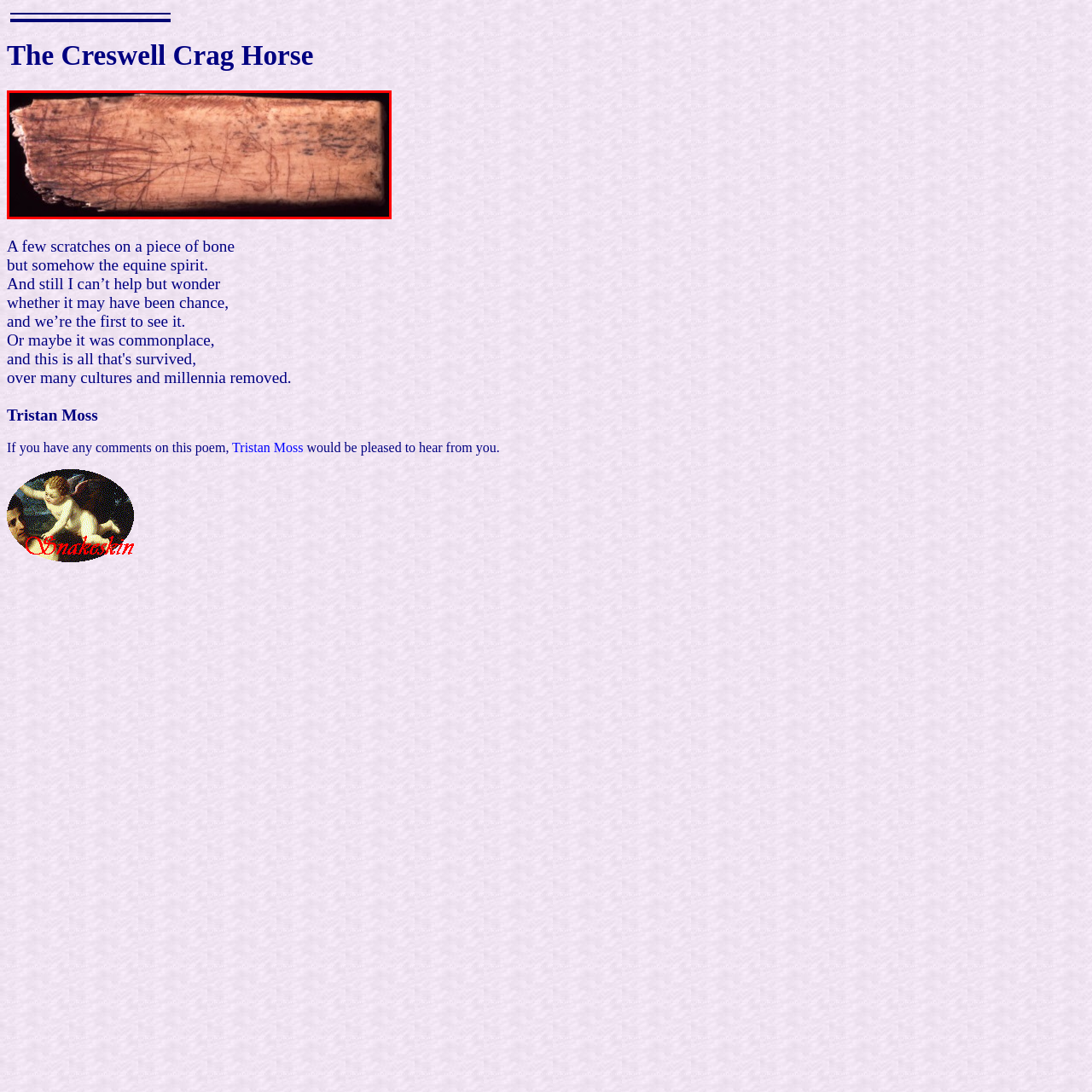Observe the image confined by the red frame and answer the question with a single word or phrase:
Where was the artifact found?

Creswell Crags